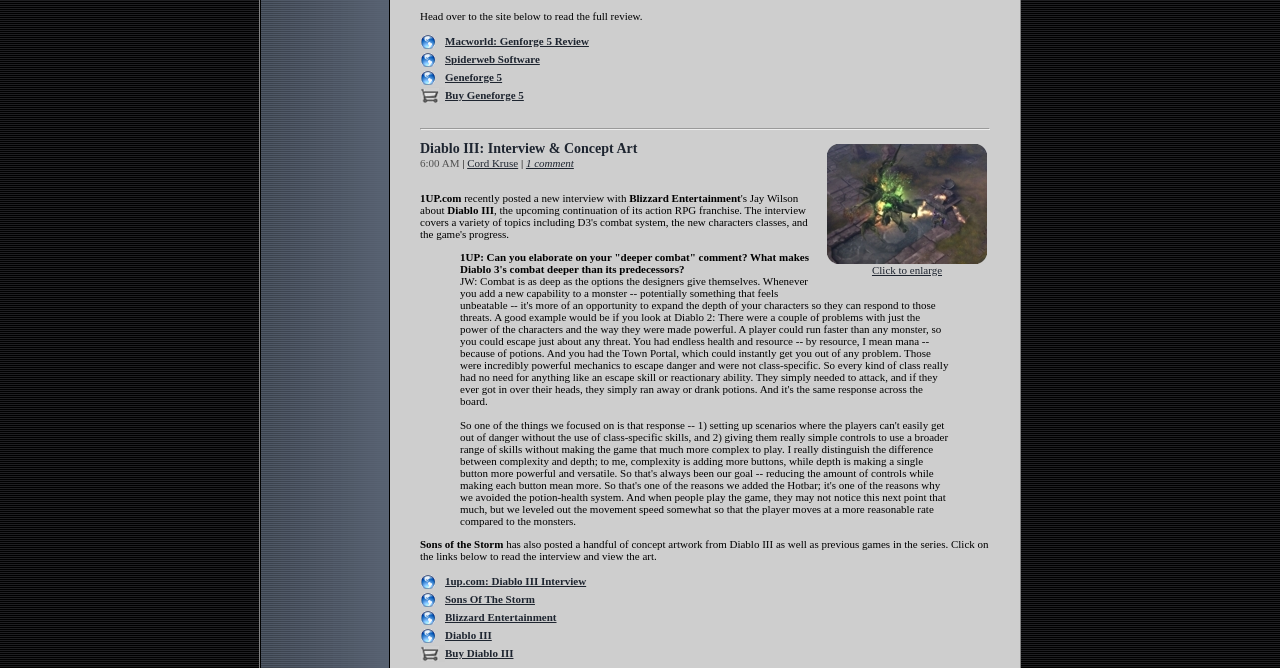Determine the bounding box coordinates of the area to click in order to meet this instruction: "Buy Diablo III".

[0.348, 0.968, 0.401, 0.986]